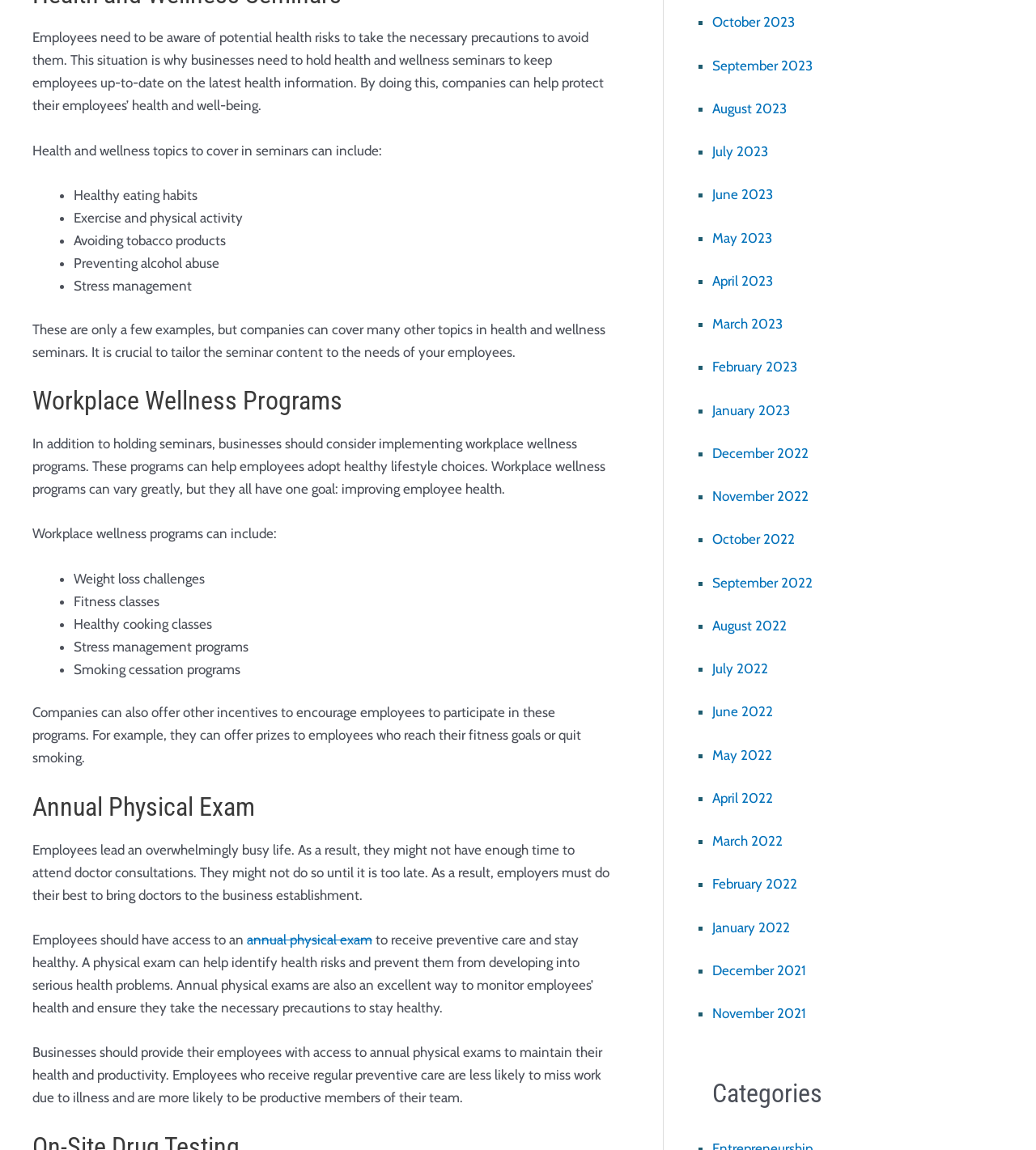Determine the bounding box coordinates for the UI element described. Format the coordinates as (top-left x, top-left y, bottom-right x, bottom-right y) and ensure all values are between 0 and 1. Element description: annual physical exam

[0.238, 0.81, 0.359, 0.824]